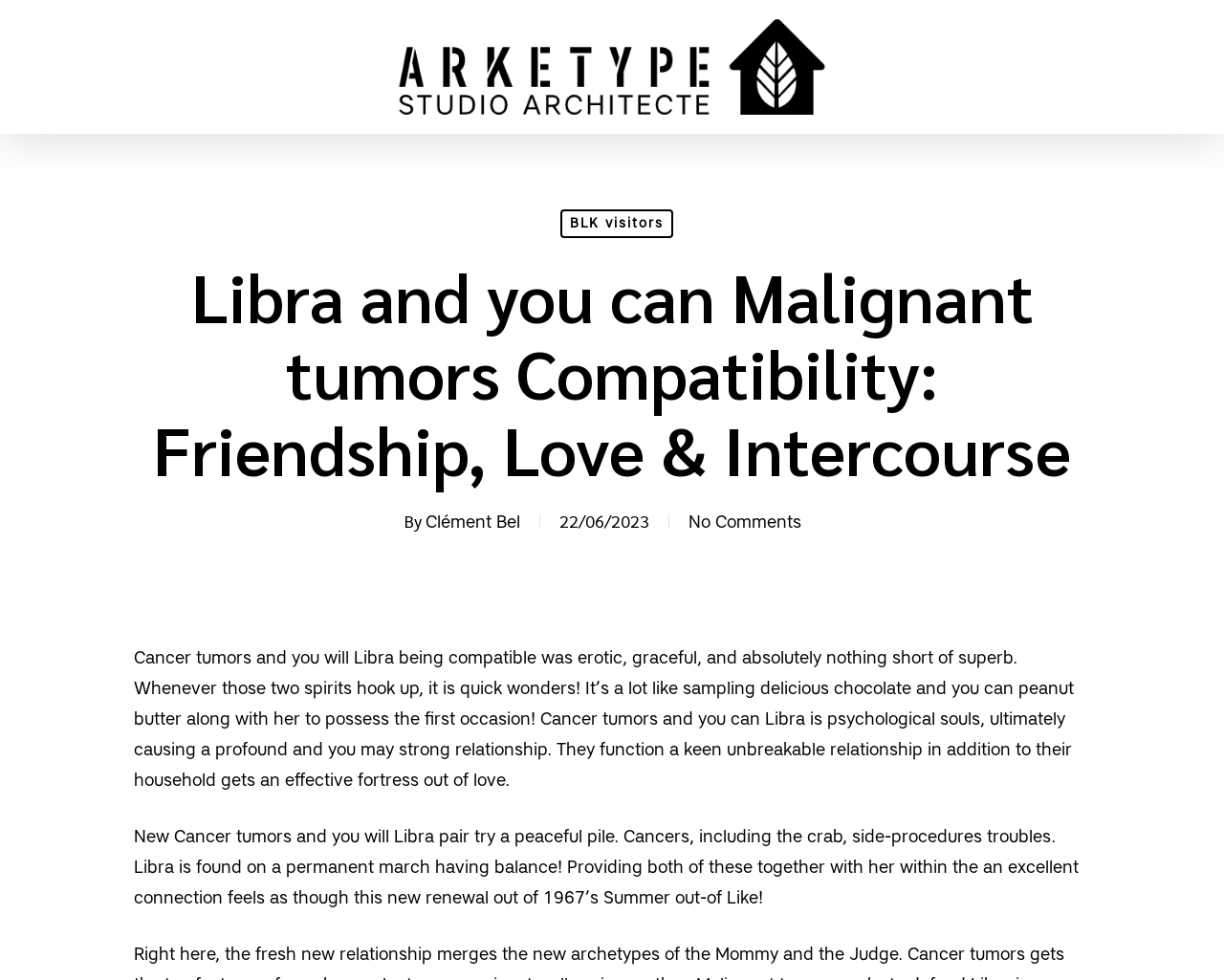Determine the bounding box coordinates for the area that needs to be clicked to fulfill this task: "visit Arkétype Studio Architecte website". The coordinates must be given as four float numbers between 0 and 1, i.e., [left, top, right, bottom].

[0.326, 0.02, 0.674, 0.117]